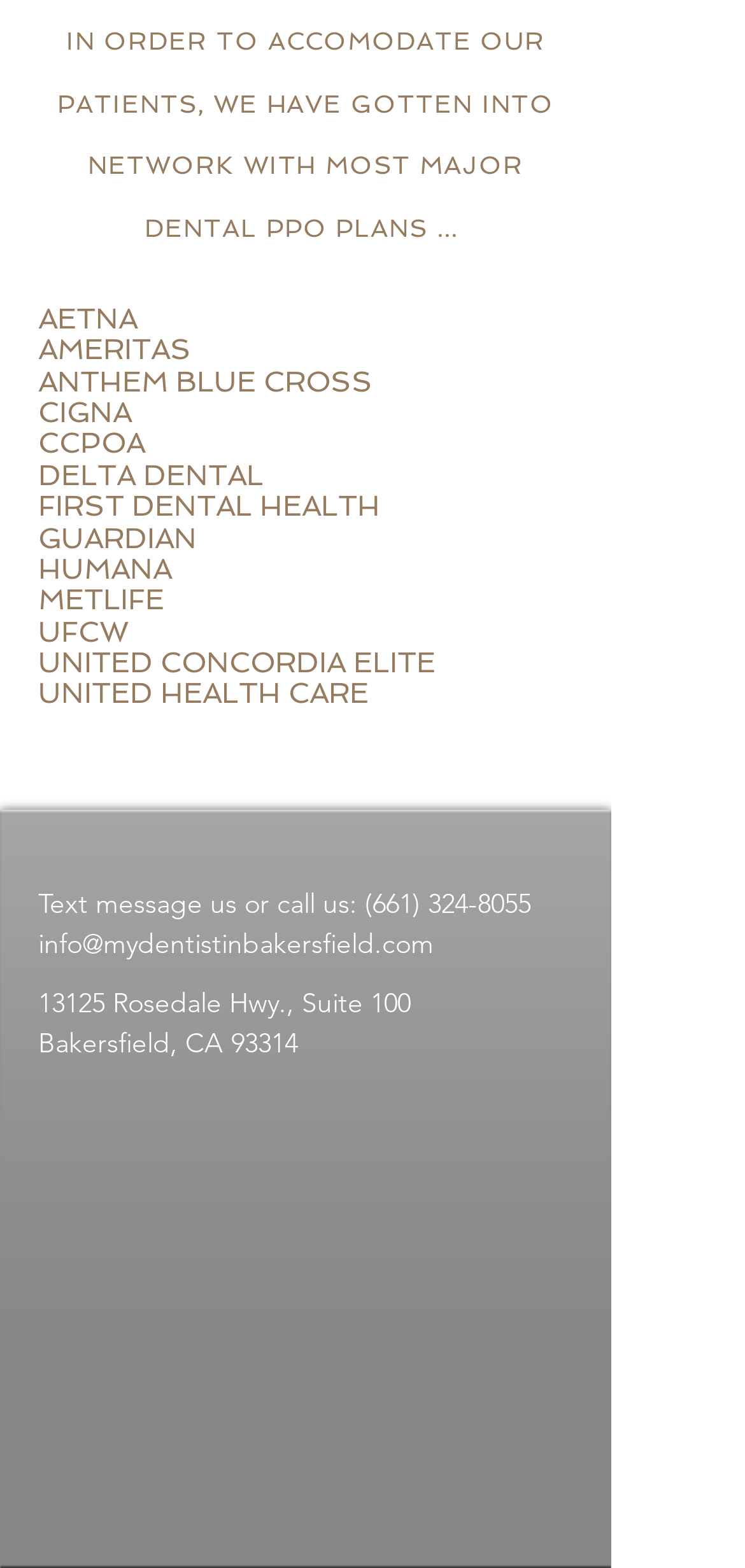Respond to the question below with a single word or phrase: What is the address of the dentist?

13125 Rosedale Hwy., Suite 100